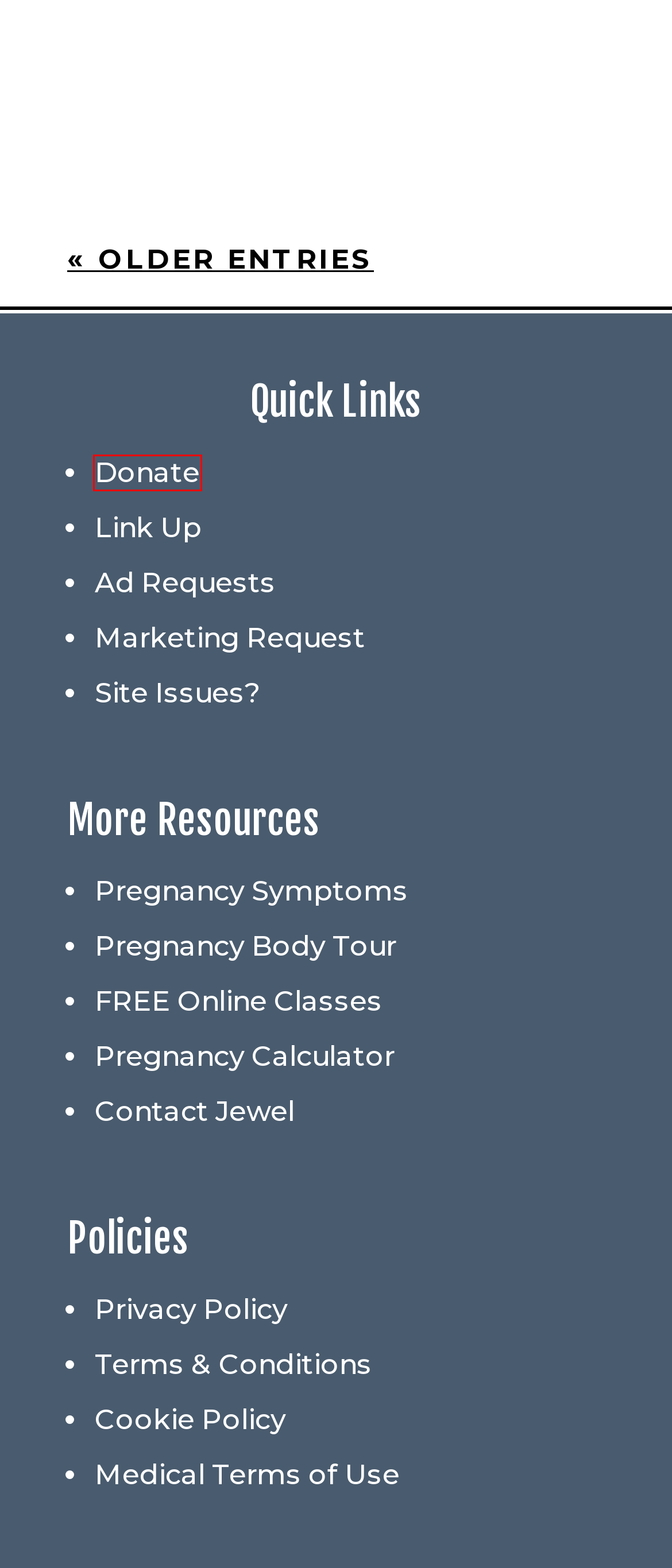Observe the screenshot of a webpage with a red bounding box highlighting an element. Choose the webpage description that accurately reflects the new page after the element within the bounding box is clicked. Here are the candidates:
A. Early Pregnancy Symptoms | StandUpGirl.com
B. Partner Gifts | StandUpGirl.com Foundation
C. Feeling Pregnant - Contact Jewel | StandUpGirl.com
D. Marketing Materials Request | StandUpGirl.com
E. Pregnancy & Parenting Lessons | StandUpGirl.com
F. Website Help | StandUpGirl.com
G. Cookie Policy | StandUpGirl.com
H. Full Privacy Policy | StandUpGirl.com

B